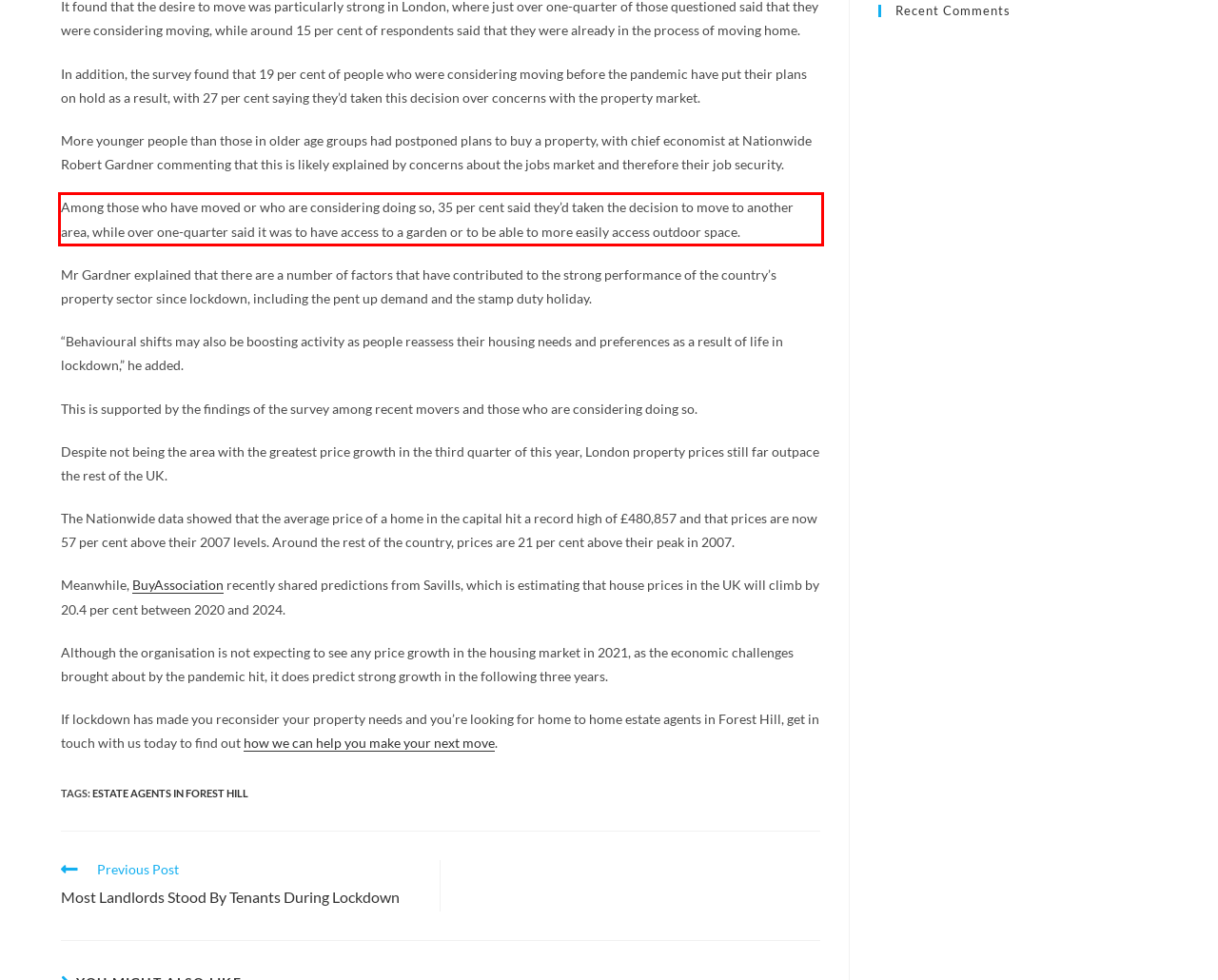You are presented with a webpage screenshot featuring a red bounding box. Perform OCR on the text inside the red bounding box and extract the content.

Among those who have moved or who are considering doing so, 35 per cent said they’d taken the decision to move to another area, while over one-quarter said it was to have access to a garden or to be able to more easily access outdoor space.